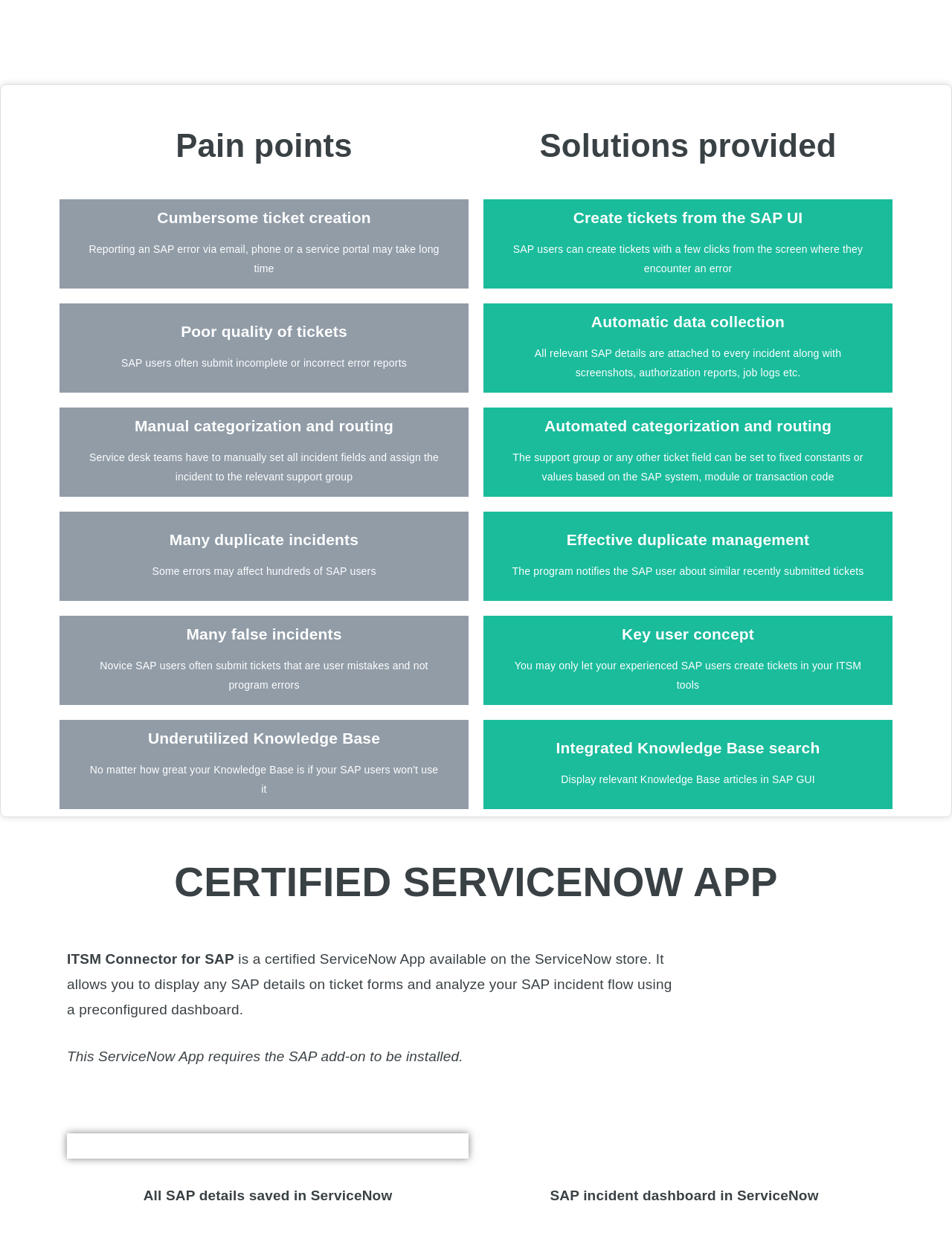Locate the bounding box coordinates of the clickable element to fulfill the following instruction: "Learn about solutions provided". Provide the coordinates as four float numbers between 0 and 1 in the format [left, top, right, bottom].

[0.508, 0.105, 0.938, 0.132]